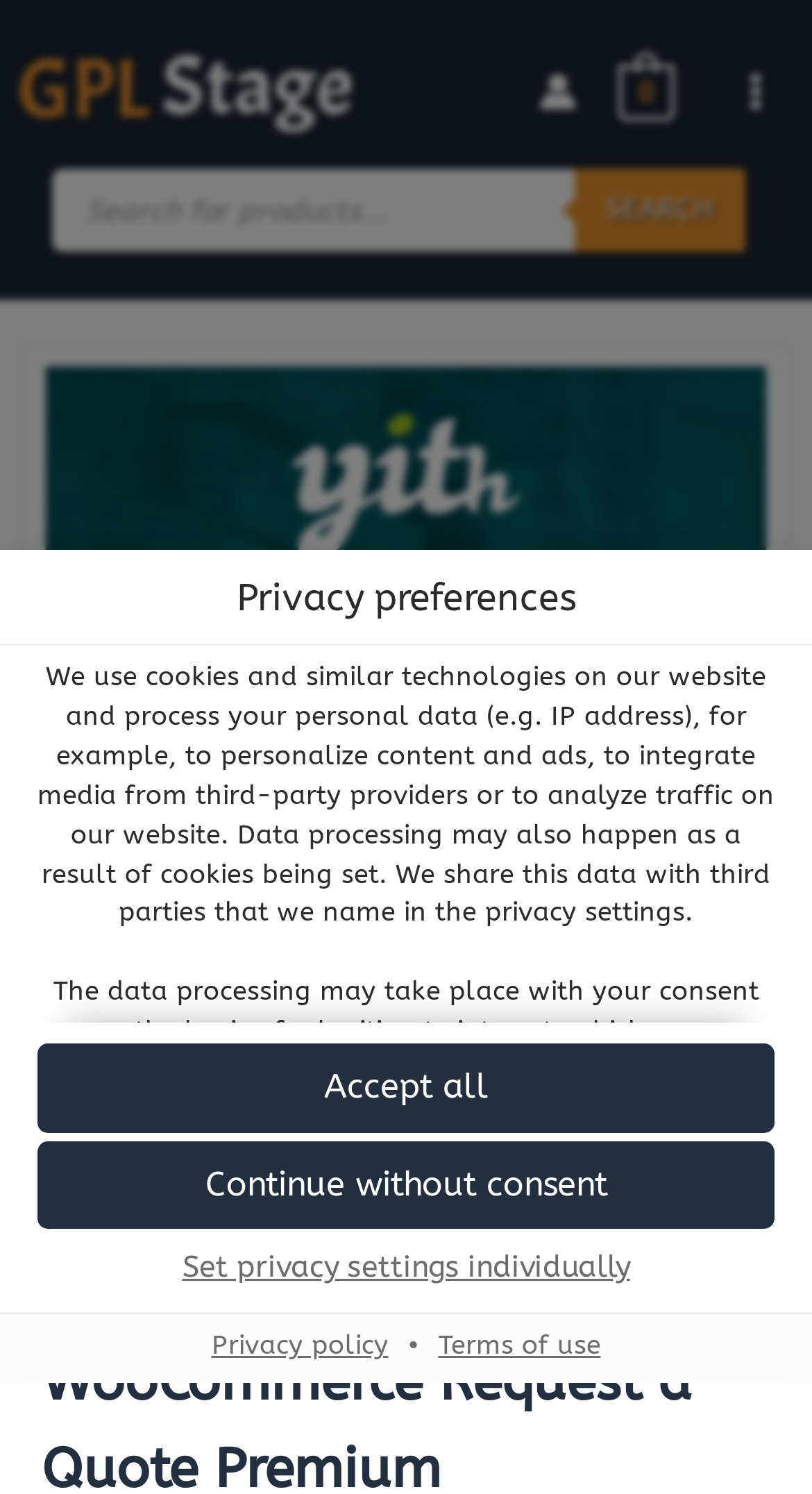Give a complete and precise description of the webpage's appearance.

The webpage is focused on promoting the YITH WooCommerce Request a Quote plugin, which allows customers to submit quote requests for products in a WooCommerce store. 

At the top of the page, there is a dialog box titled "Privacy preferences" that takes up most of the screen. This dialog box has a heading "Privacy preferences" and contains a block of text explaining how the website uses cookies and similar technologies to personalize content and ads, integrate media from third-party providers, and analyze traffic on the website. The text also mentions that data processing may happen as a result of cookies being set and that this data is shared with third parties.

Below the text, there are three buttons: "Accept all", "Continue without consent", and "Set privacy settings individually". These buttons are aligned horizontally and take up the full width of the dialog box.

Additionally, there are two links at the bottom of the dialog box: "Privacy policy" and "Terms of use", separated by a bullet point. The "Privacy policy" link is repeated again below the text, with a slightly different position.

The rest of the page is not visible due to the overlaying dialog box.